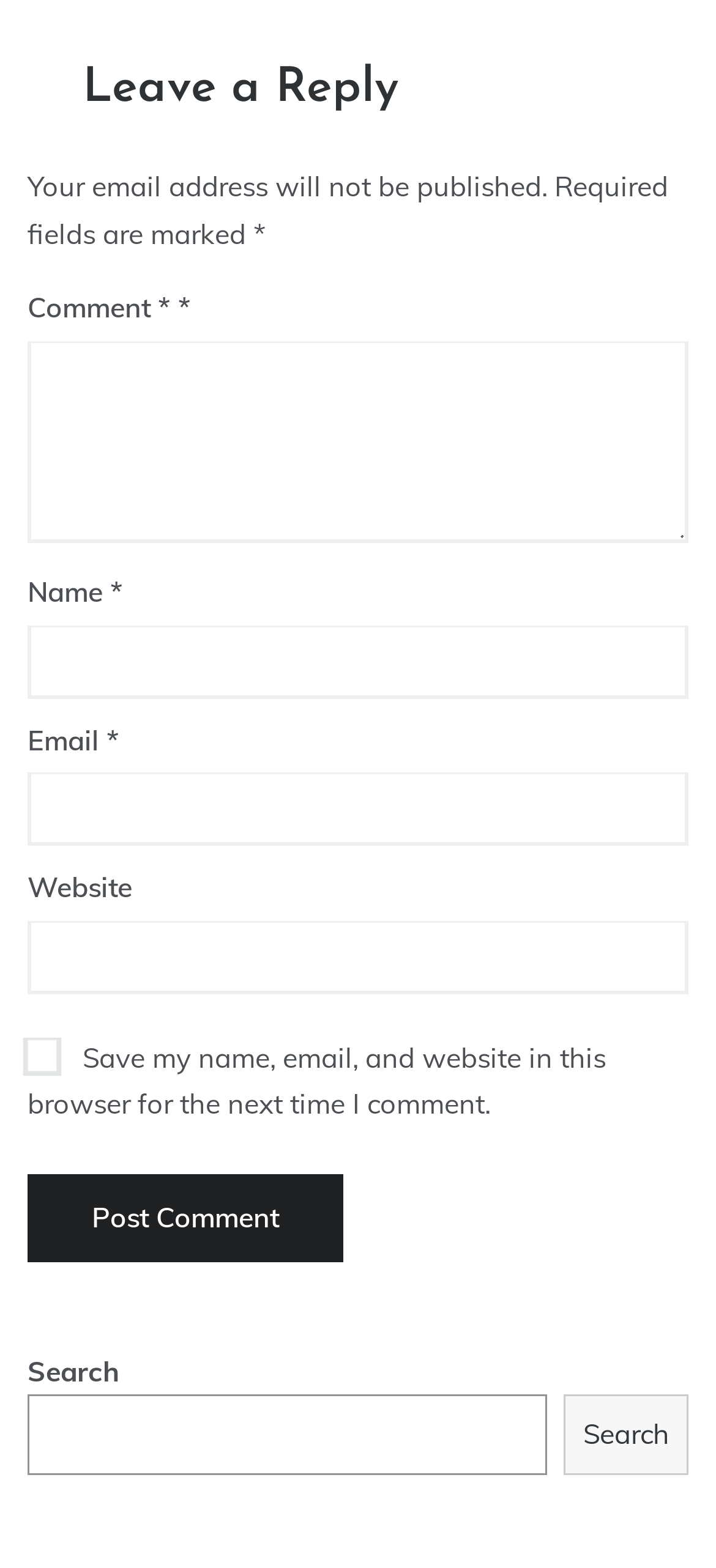Give a one-word or short-phrase answer to the following question: 
What is the purpose of the search box at the bottom of the page?

Search the website